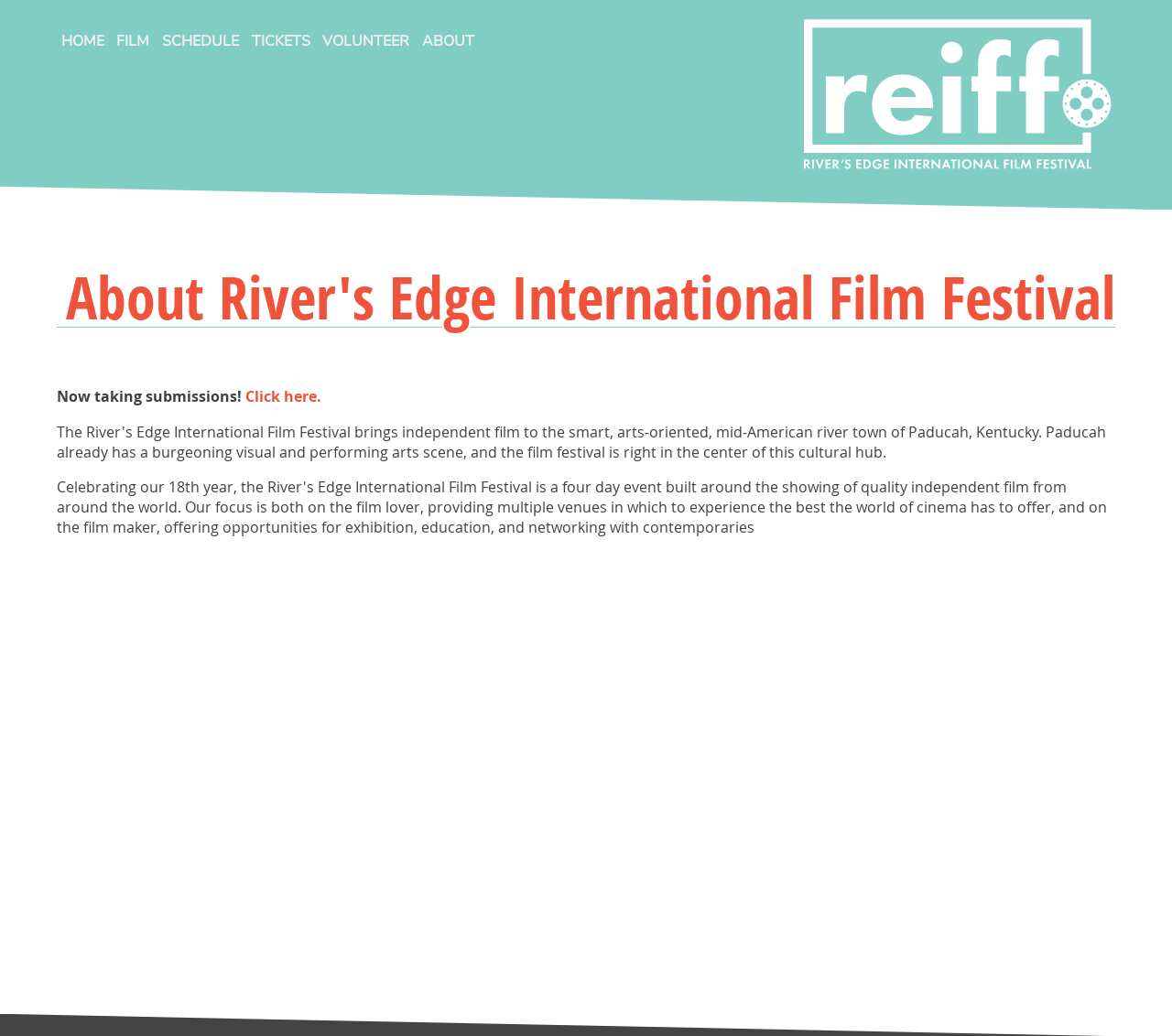Locate the bounding box of the UI element defined by this description: "TICKETS". The coordinates should be given as four float numbers between 0 and 1, formatted as [left, top, right, bottom].

[0.215, 0.03, 0.265, 0.049]